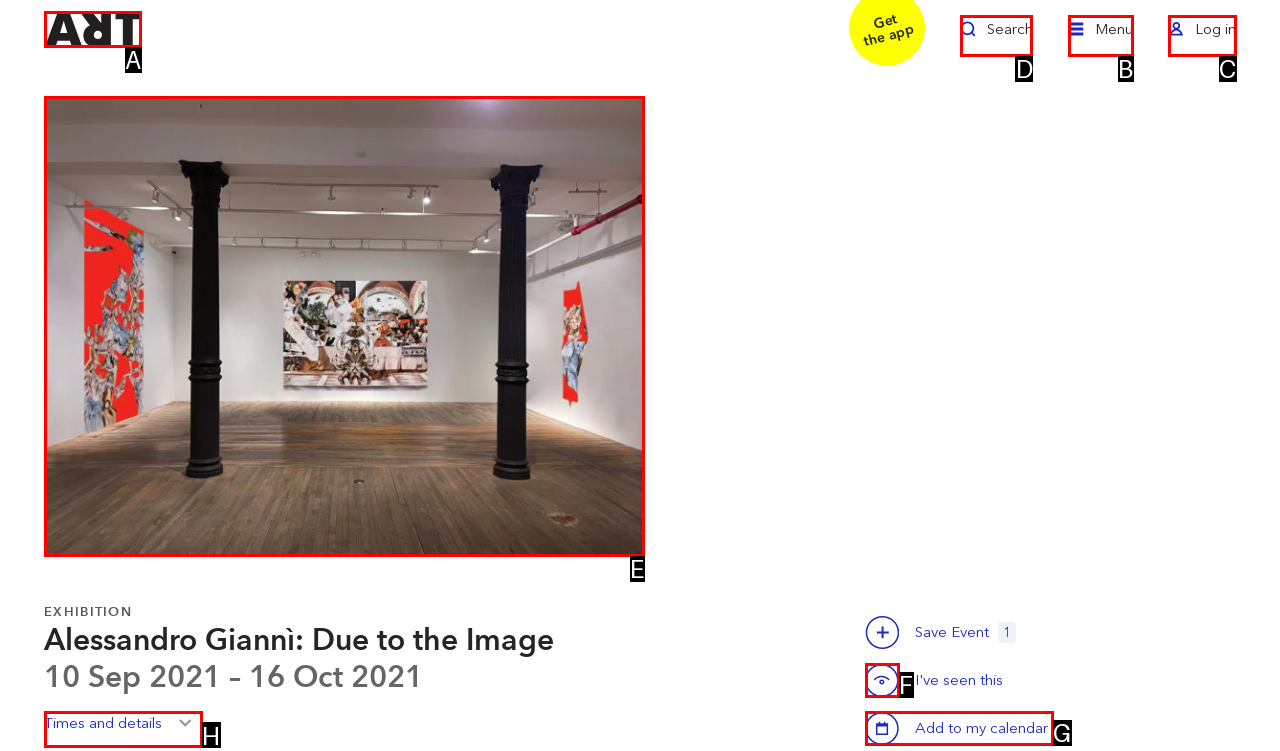For the task: Toggle search, tell me the letter of the option you should click. Answer with the letter alone.

D